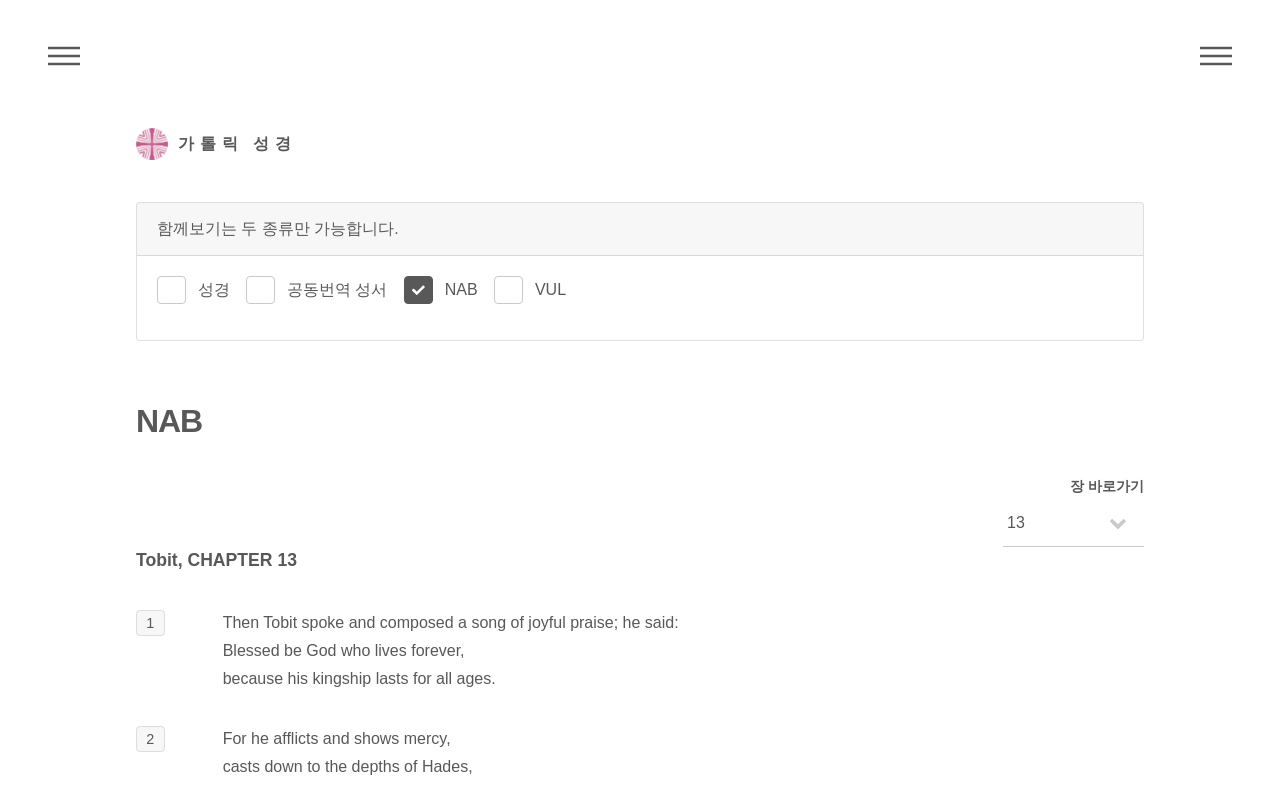Please give a short response to the question using one word or a phrase:
What is the name of the current book?

Tobit